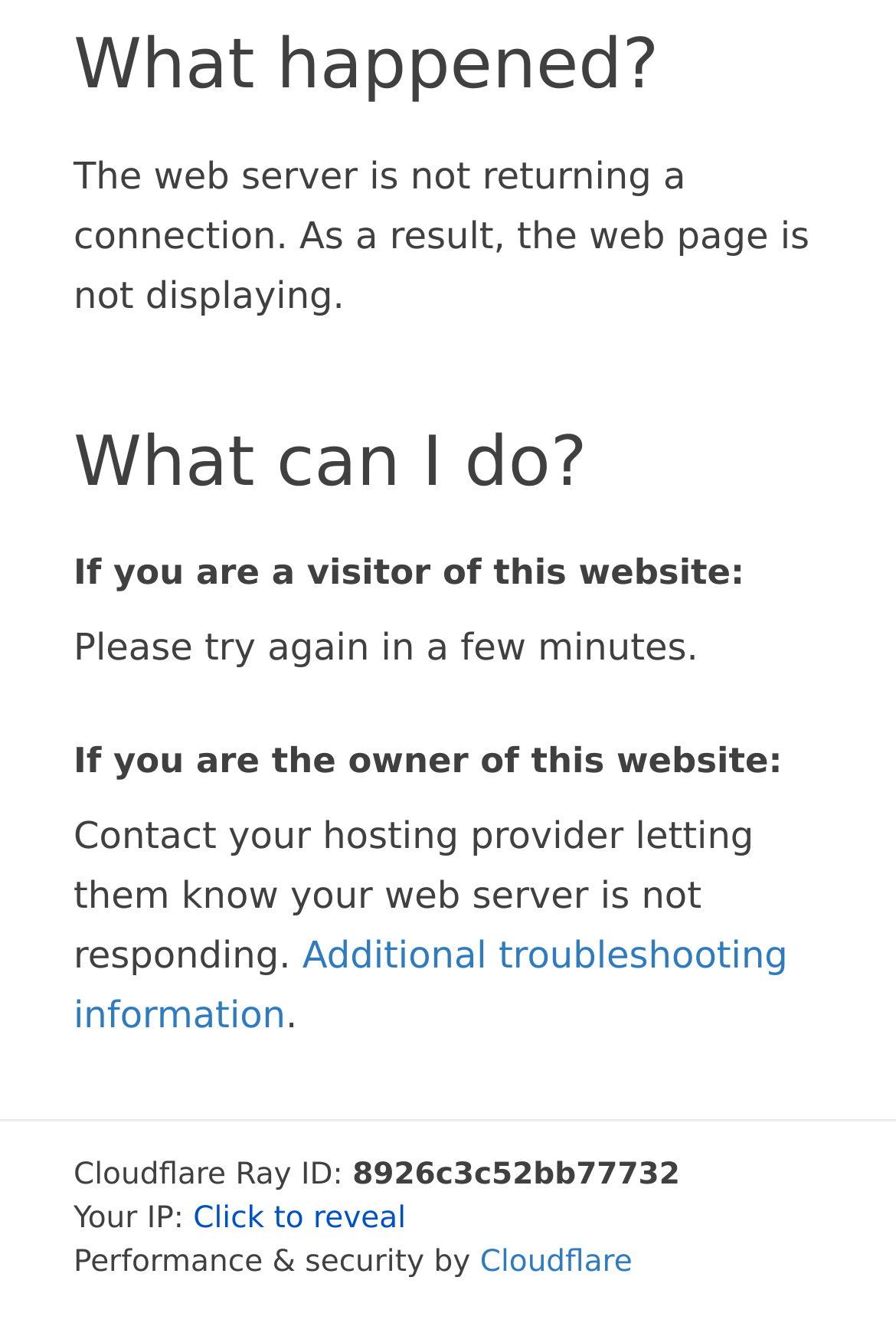From the element description: "Cloudflare", extract the bounding box coordinates of the UI element. The coordinates should be expressed as four float numbers between 0 and 1, in the order [left, top, right, bottom].

[0.536, 0.94, 0.706, 0.966]